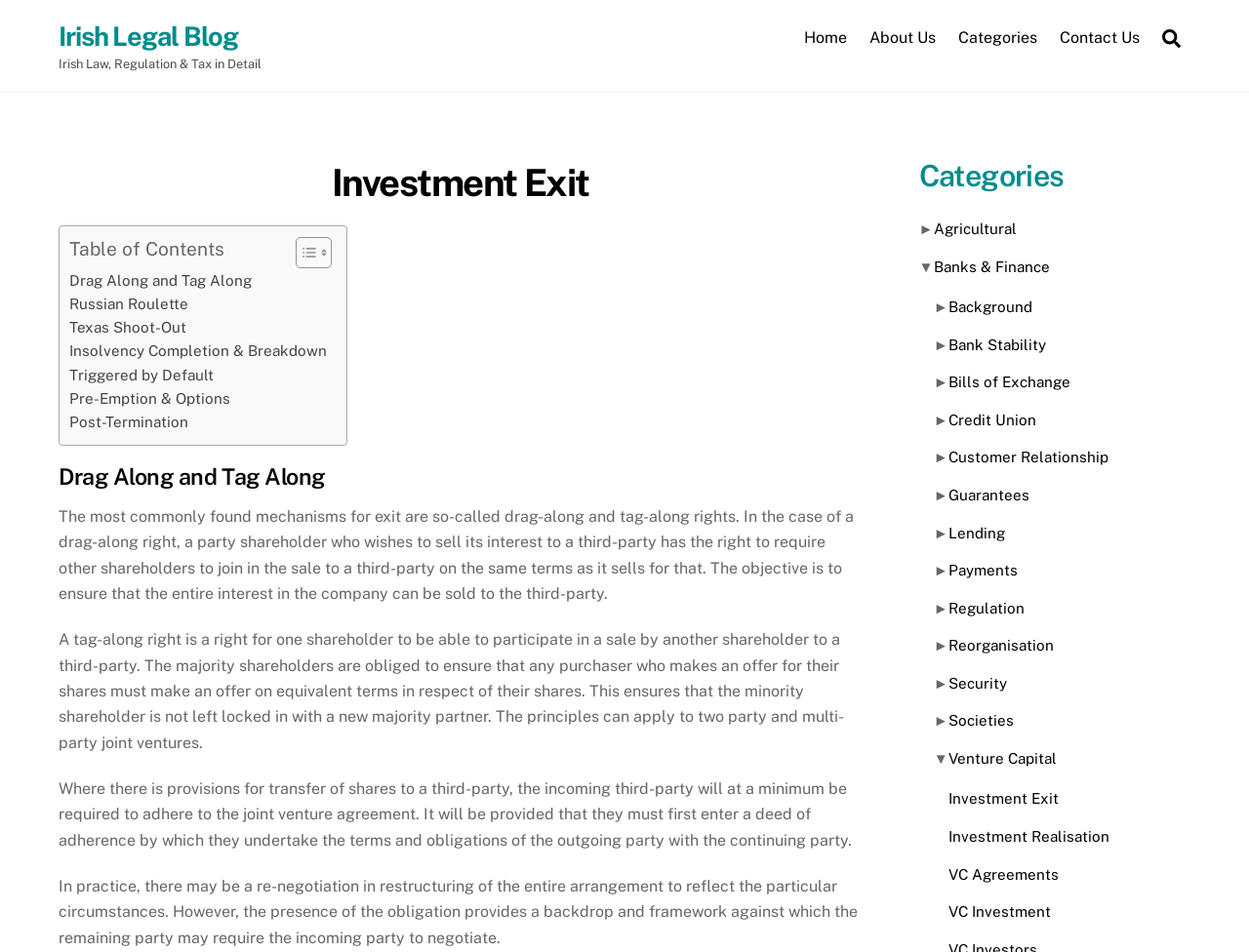From the image, can you give a detailed response to the question below:
What is the symbol used to indicate a dropdown menu?

The symbol ▼ is used to indicate a dropdown menu, which can be found next to certain category names, such as Banks & Finance, and allows the user to expand and view more options.